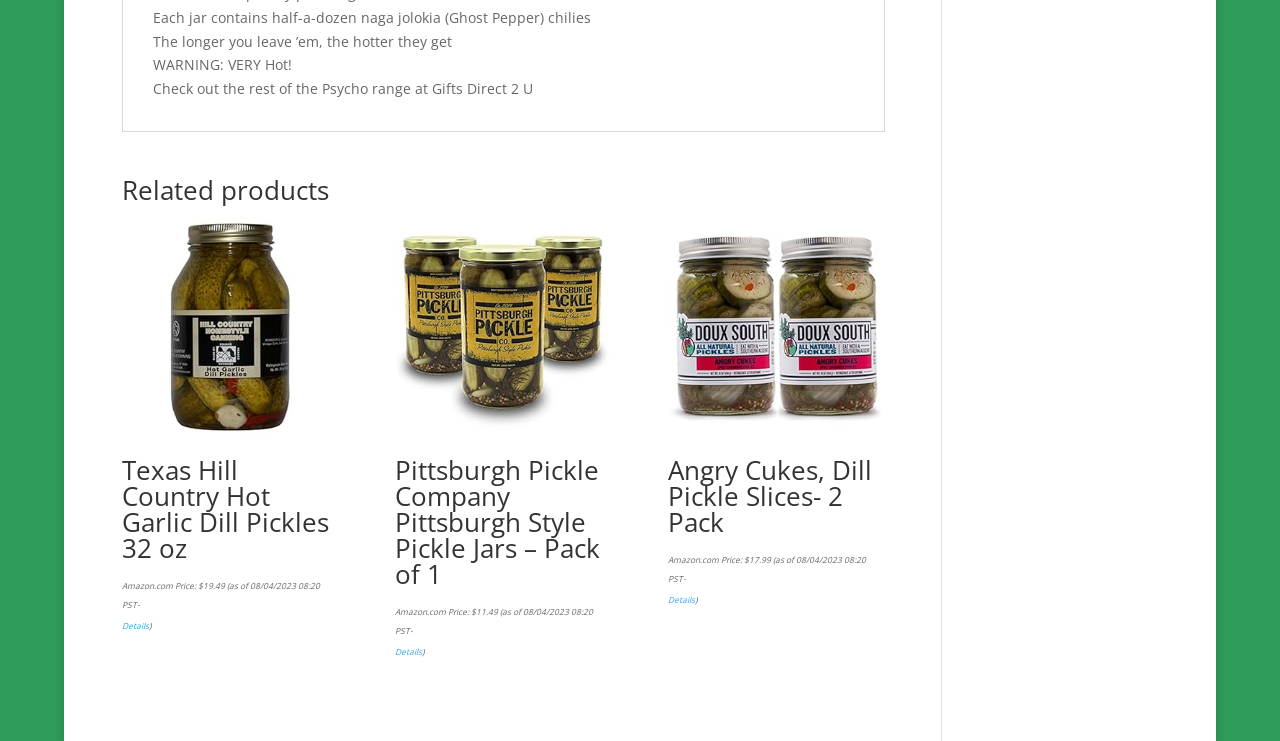Please respond to the question using a single word or phrase:
What is the price of the Texas Hill Country Hot Garlic Dill Pickles?

$19.49